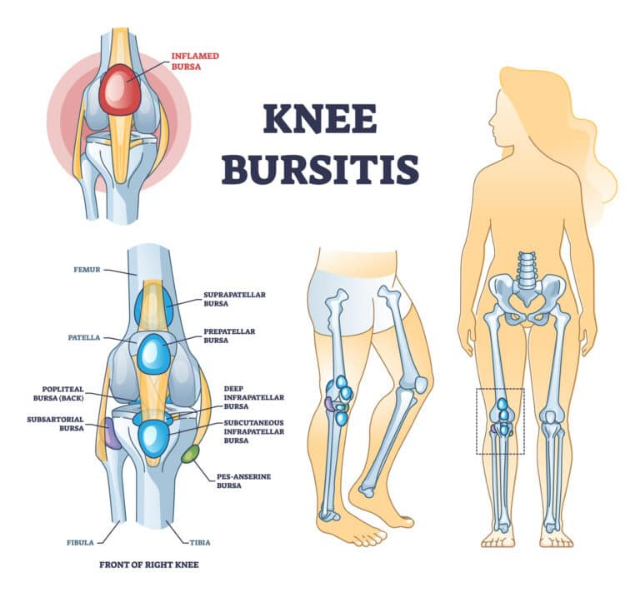Provide a short answer to the following question with just one word or phrase: What is the purpose of the side view of the human figure?

to contextualize the anatomy